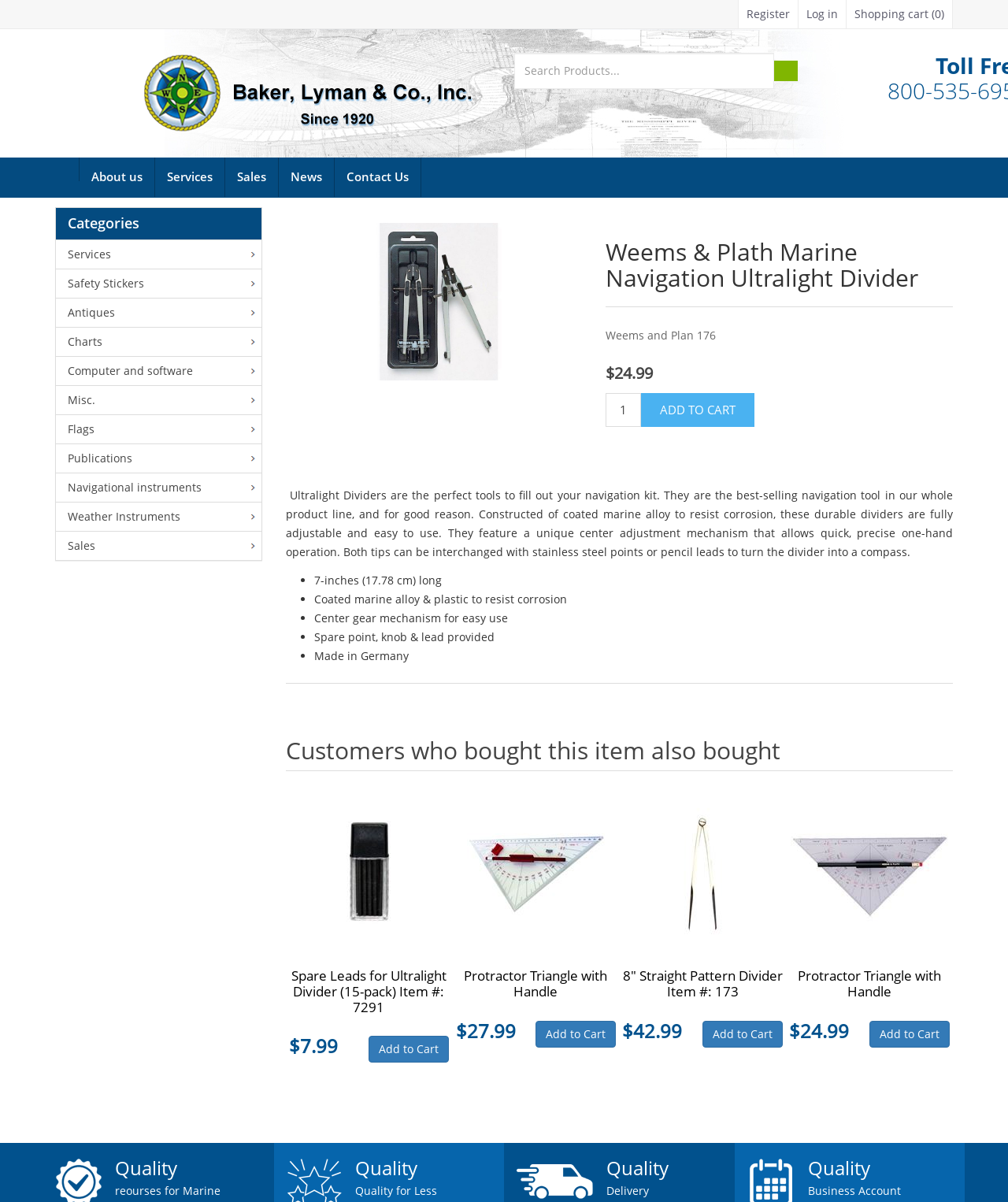Please specify the bounding box coordinates of the clickable section necessary to execute the following command: "Add to cart".

[0.636, 0.327, 0.749, 0.355]